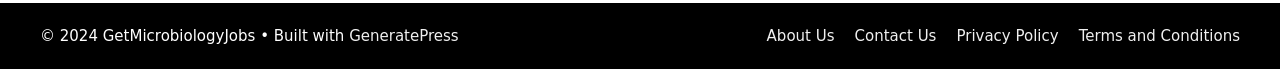Use a single word or phrase to answer the question: 
What is the position of the 'About Us' link?

Top-left